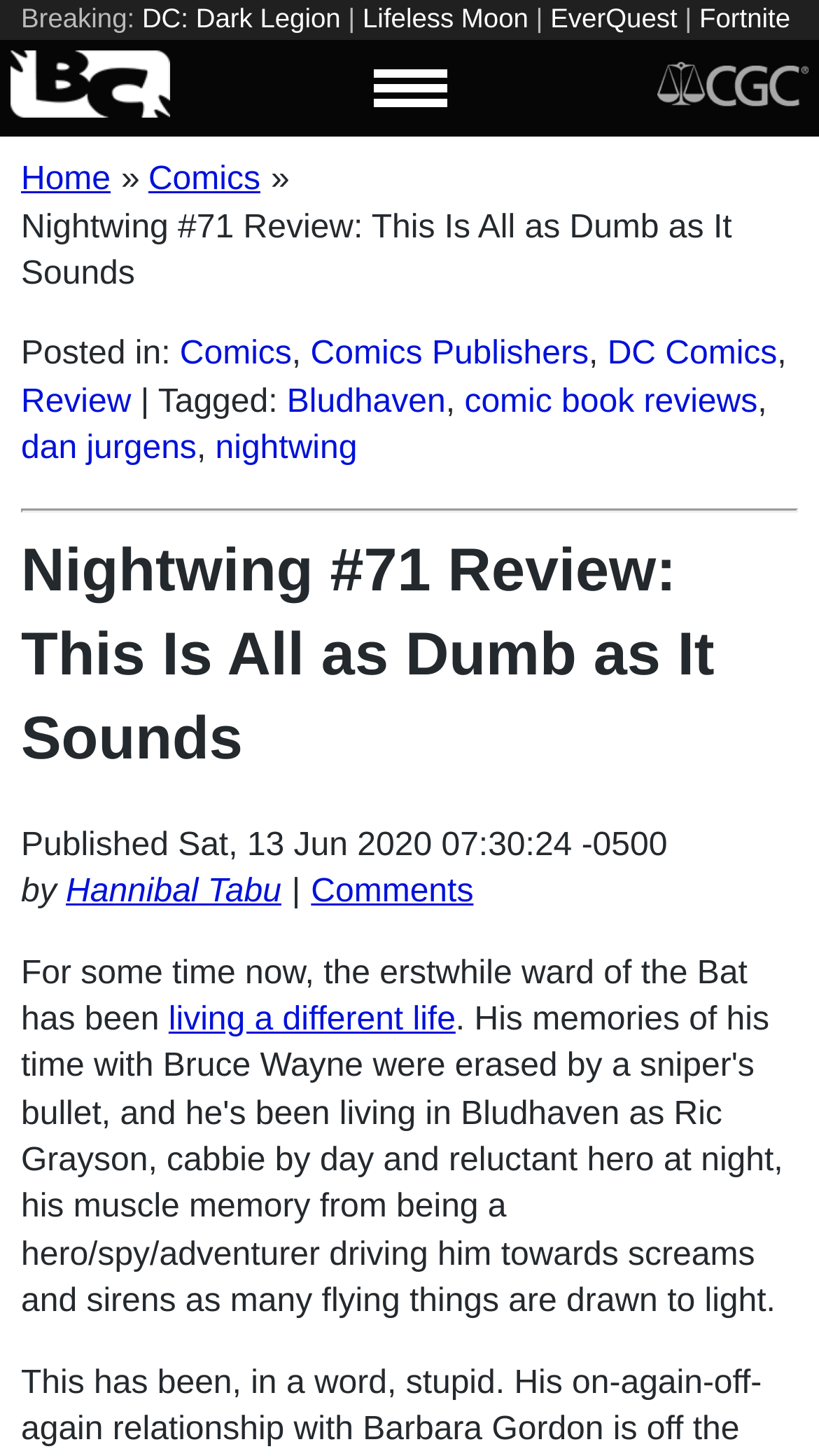Identify and generate the primary title of the webpage.

Nightwing #71 Review: This Is All as Dumb as It Sounds